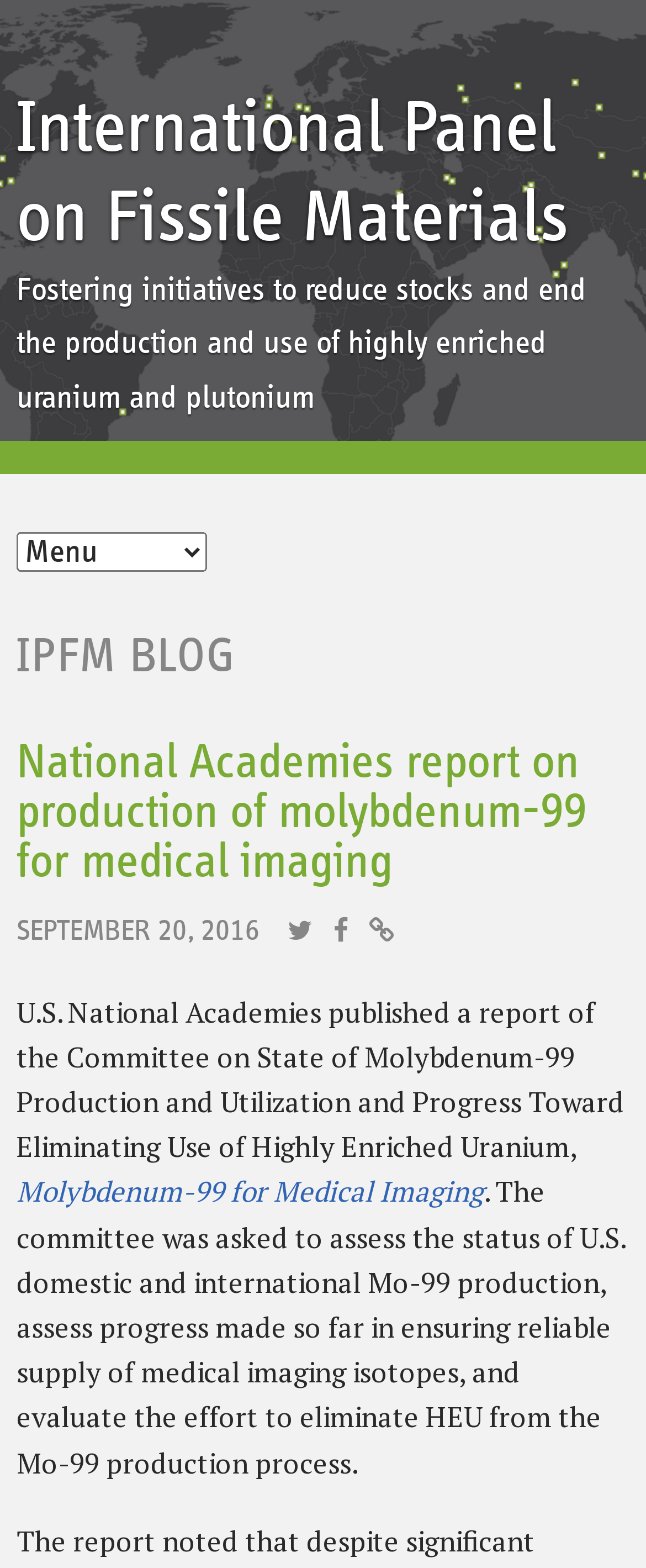What is the purpose of the International Panel on Fissile Materials?
Please provide a detailed and comprehensive answer to the question.

The purpose of the International Panel on Fissile Materials can be inferred from the static text that mentions 'Fostering initiatives to reduce stocks and end the production and use of highly enriched uranium and plutonium'.